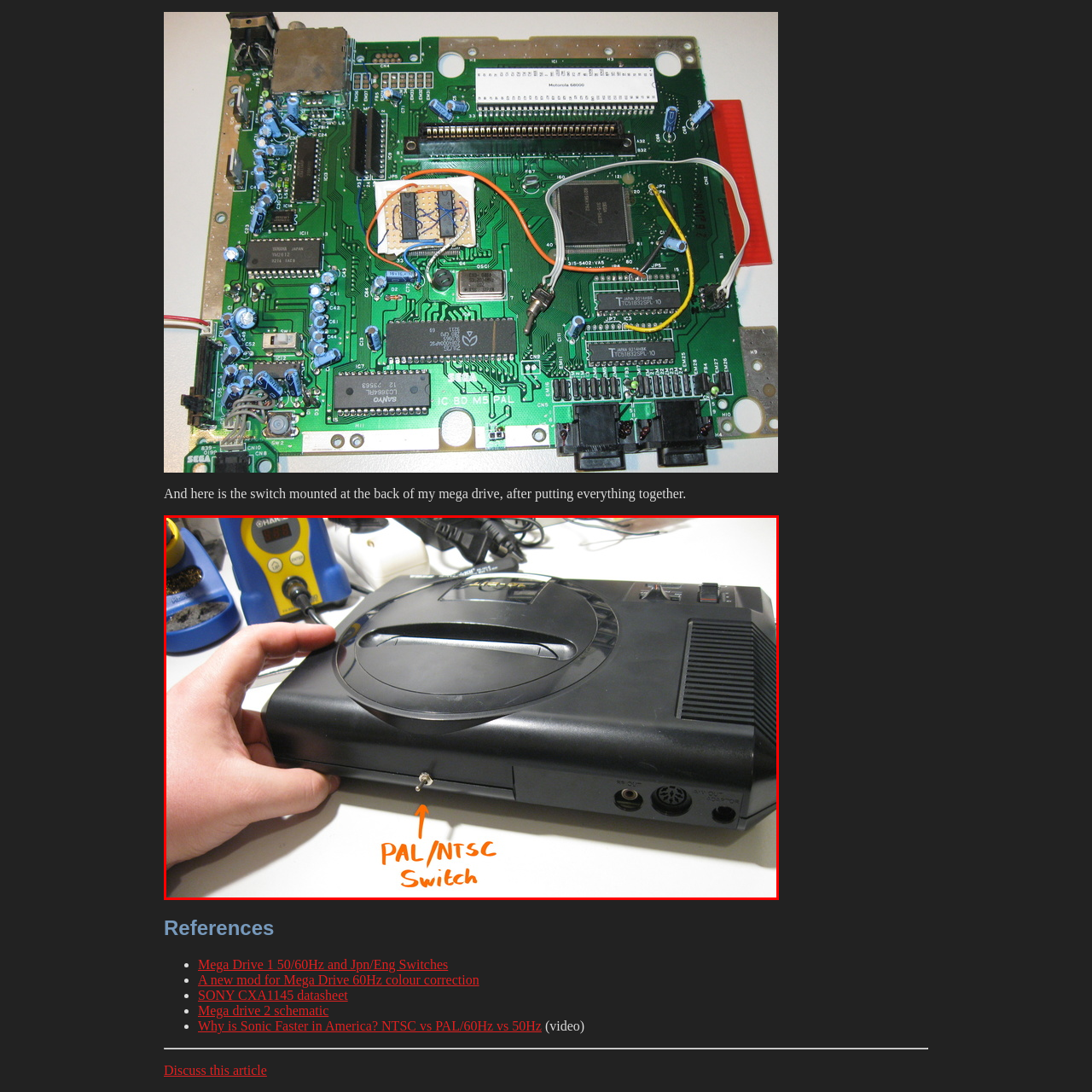Direct your attention to the image marked by the red boundary, What is the context hinted at by the tools and equipment behind the console? Provide a single word or phrase in response.

DIY or modification